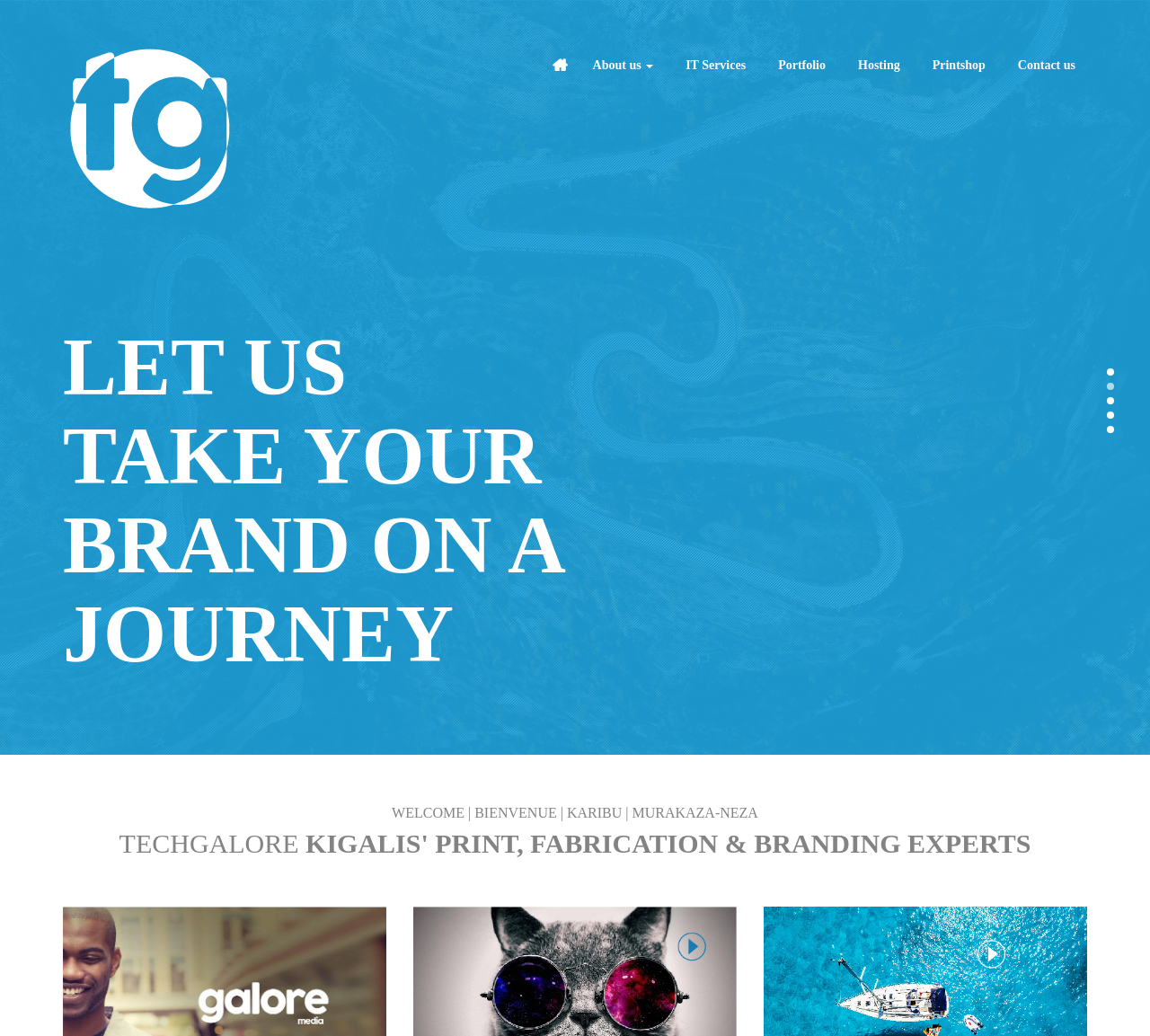Locate the bounding box of the UI element described by: "title="techgalore"" in the given webpage screenshot.

[0.055, 0.043, 0.207, 0.206]